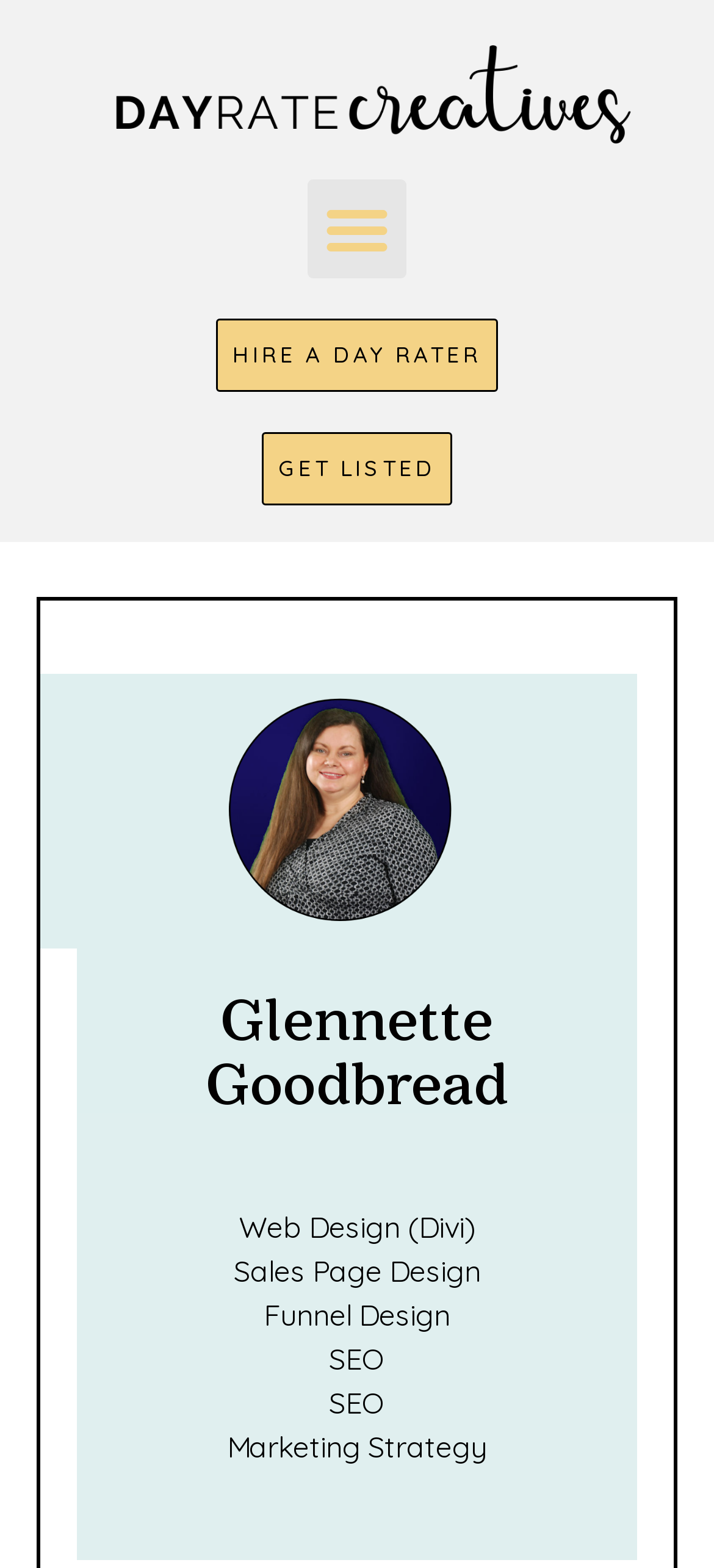Could you please study the image and provide a detailed answer to the question:
What is the purpose of the 'HIRE A DAY RATER' button?

The 'HIRE A DAY RATER' button is a call-to-action element on the webpage, suggesting that it allows users to hire a day rater, possibly for a specific task or project.